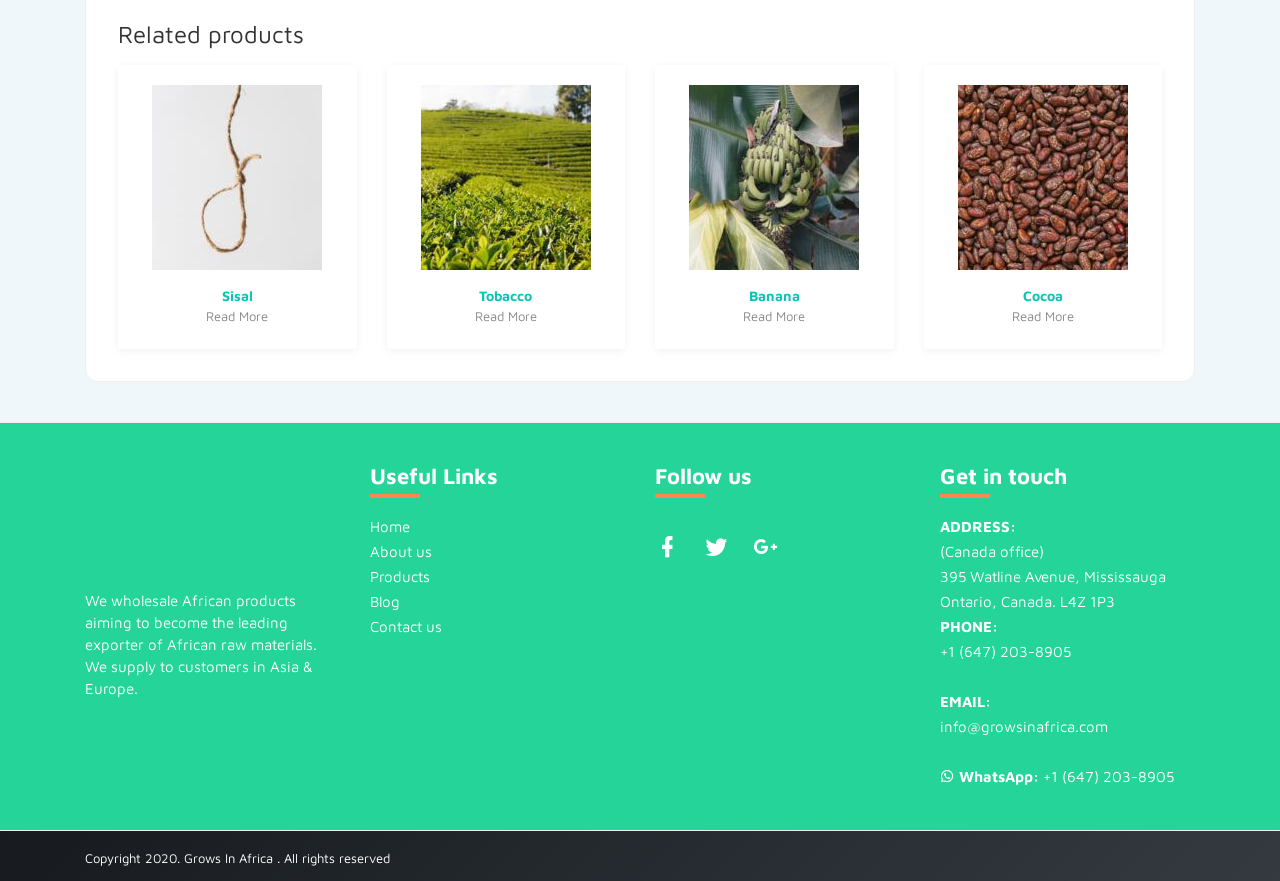Identify the bounding box for the described UI element: "+1 (647) 203-8905".

[0.815, 0.872, 0.917, 0.891]